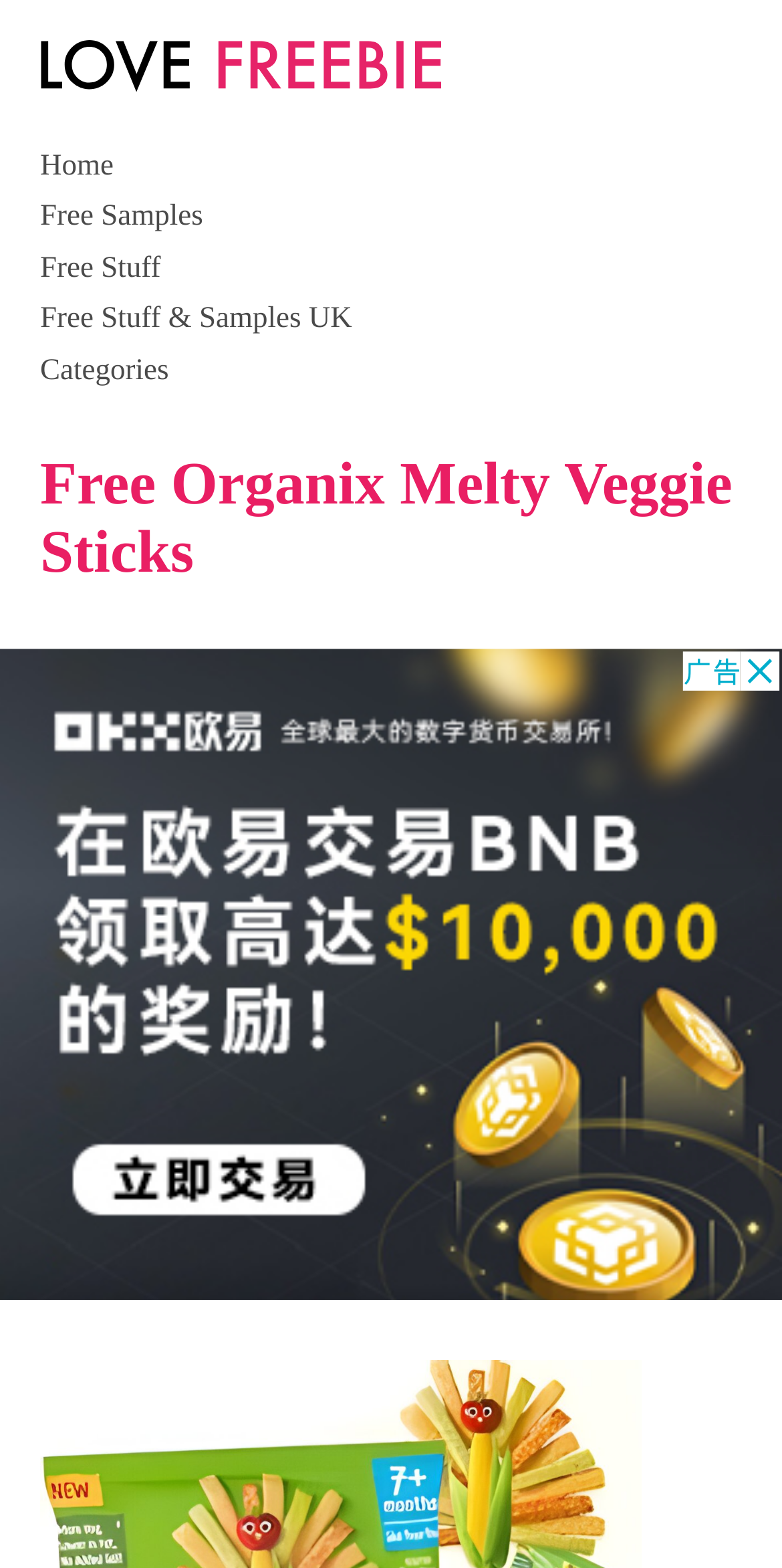Bounding box coordinates are given in the format (top-left x, top-left y, bottom-right x, bottom-right y). All values should be floating point numbers between 0 and 1. Provide the bounding box coordinate for the UI element described as: parent_node: 148

None